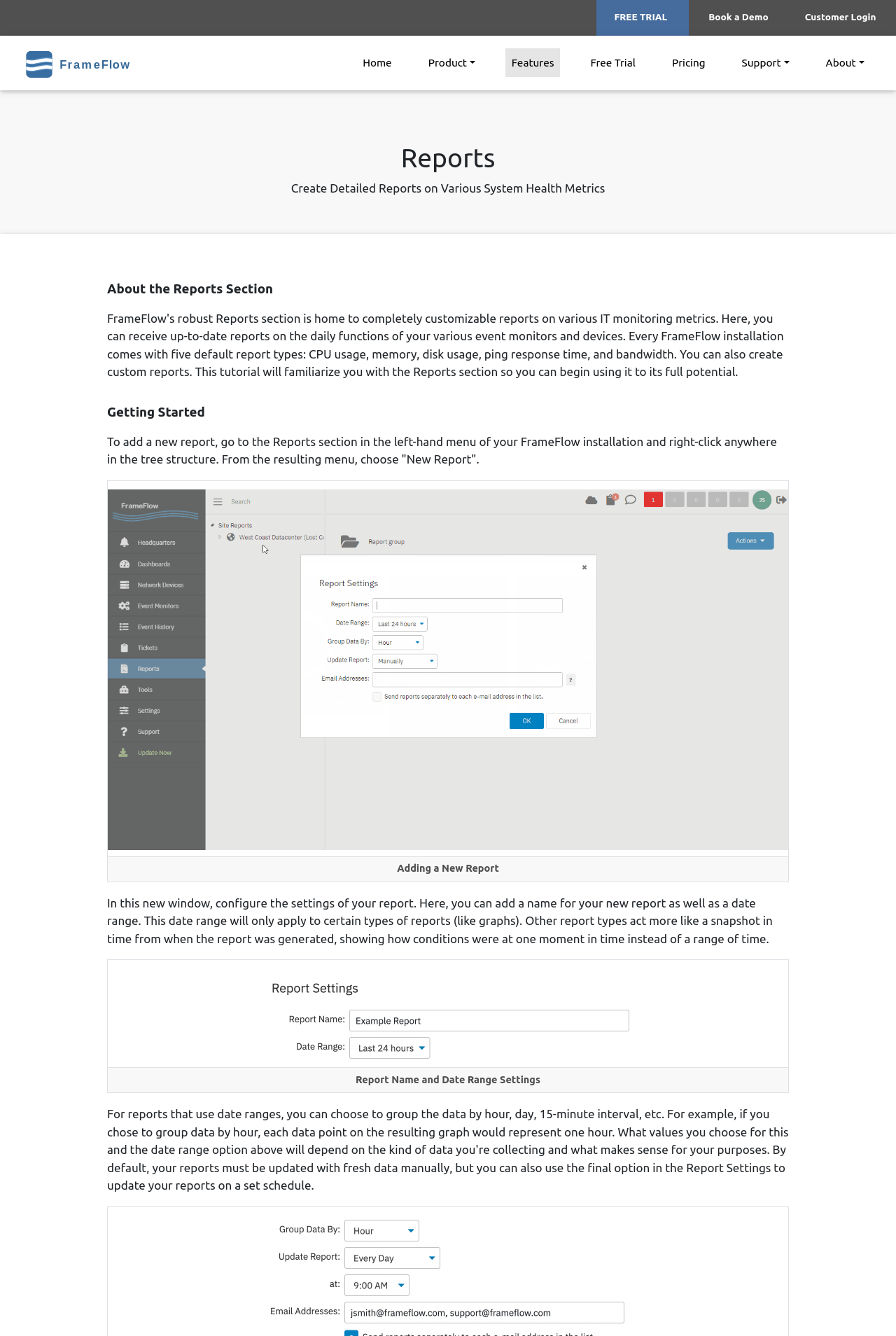Specify the bounding box coordinates of the region I need to click to perform the following instruction: "Click on the 'Product' link". The coordinates must be four float numbers in the range of 0 to 1, i.e., [left, top, right, bottom].

[0.471, 0.036, 0.537, 0.058]